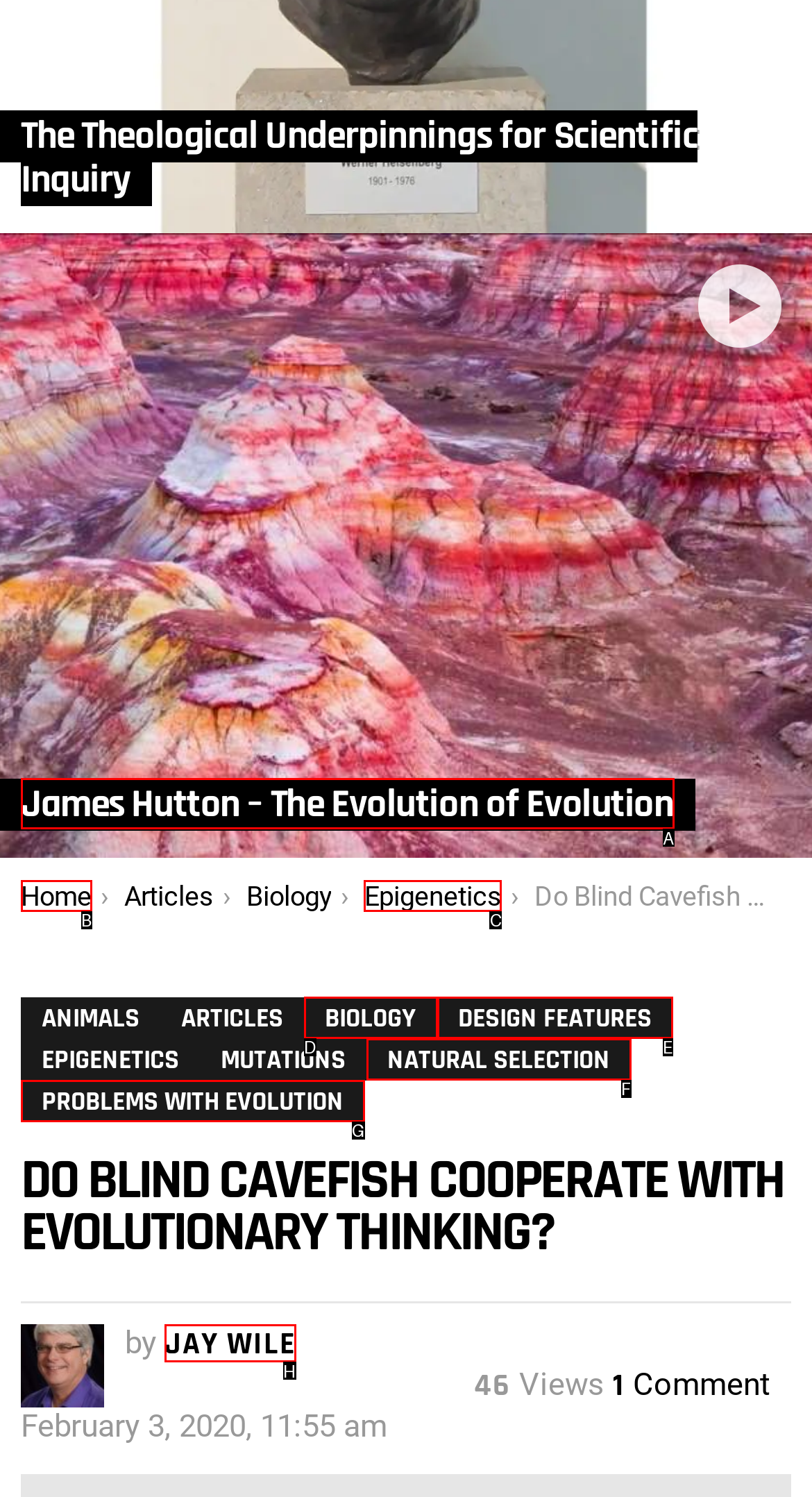Choose the HTML element you need to click to achieve the following task: Read the article 'James Hutton – The Evolution of Evolution'
Respond with the letter of the selected option from the given choices directly.

A